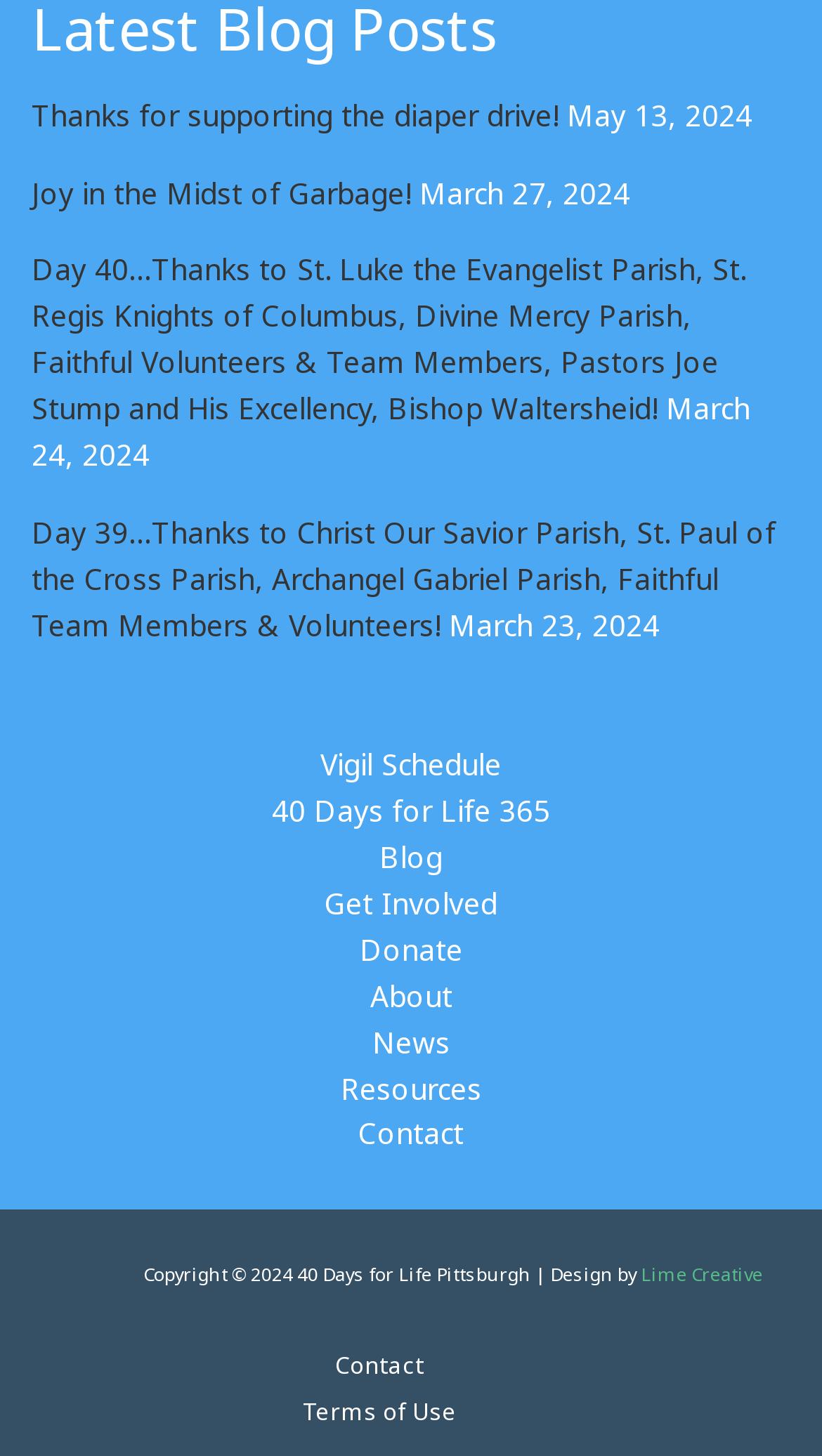What is the purpose of the 'Get Involved' link?
Provide a thorough and detailed answer to the question.

The 'Get Involved' link is located in the navigation element 'Menu' in the footer section of the webpage, suggesting that it is a call to action for visitors to participate in the 40 Days for Life movement, possibly by volunteering or joining a local campaign.